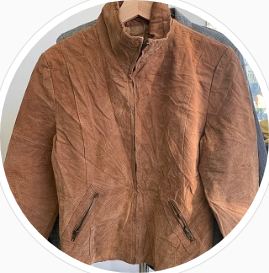Respond with a single word or short phrase to the following question: 
How many zippered pockets does the jacket have?

two